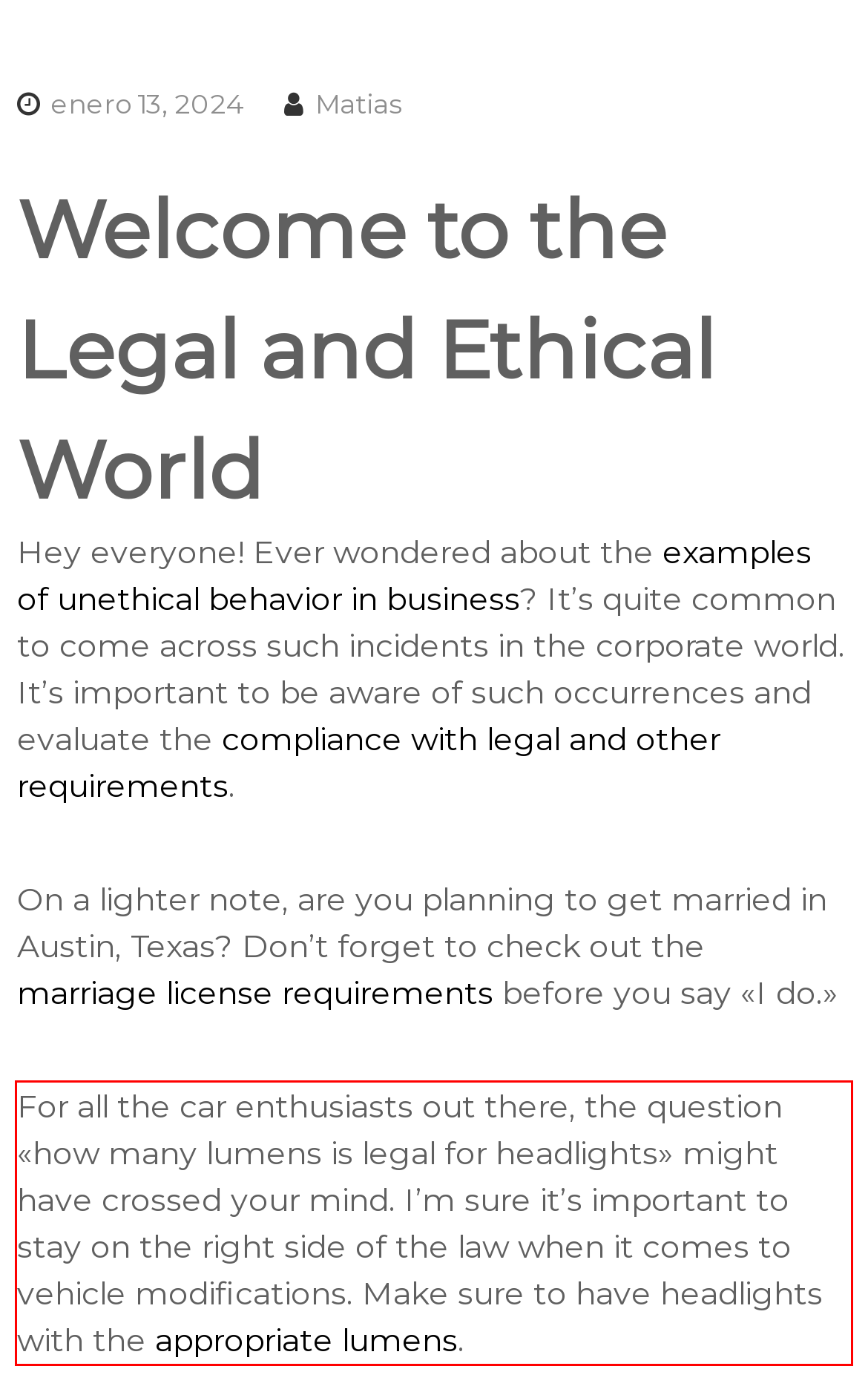You have a screenshot of a webpage with a red bounding box. Use OCR to generate the text contained within this red rectangle.

For all the car enthusiasts out there, the question «how many lumens is legal for headlights» might have crossed your mind. I’m sure it’s important to stay on the right side of the law when it comes to vehicle modifications. Make sure to have headlights with the appropriate lumens.